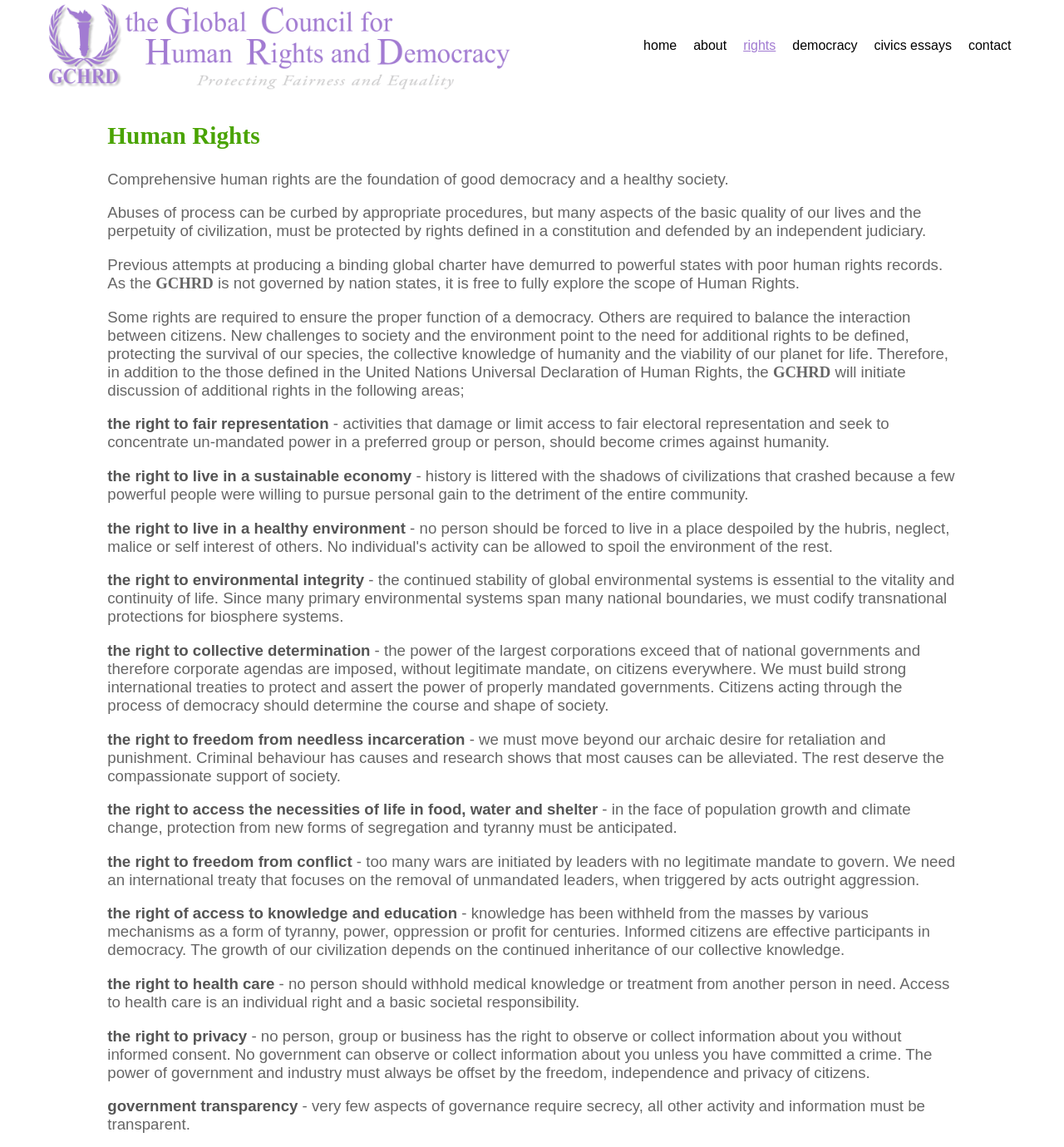Using floating point numbers between 0 and 1, provide the bounding box coordinates in the format (top-left x, top-left y, bottom-right x, bottom-right y). Locate the UI element described here: civics essays

[0.814, 0.03, 0.902, 0.059]